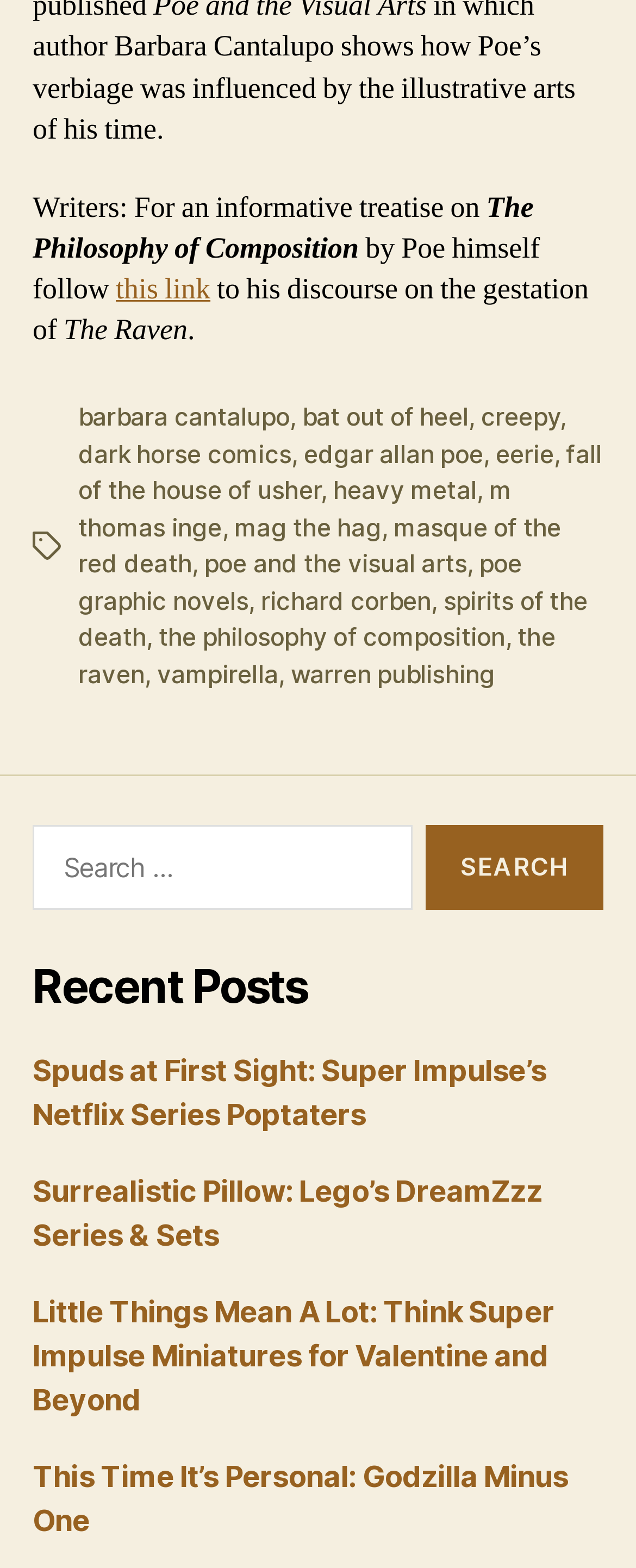Pinpoint the bounding box coordinates of the clickable area necessary to execute the following instruction: "Search for something". The coordinates should be given as four float numbers between 0 and 1, namely [left, top, right, bottom].

[0.051, 0.526, 0.648, 0.581]